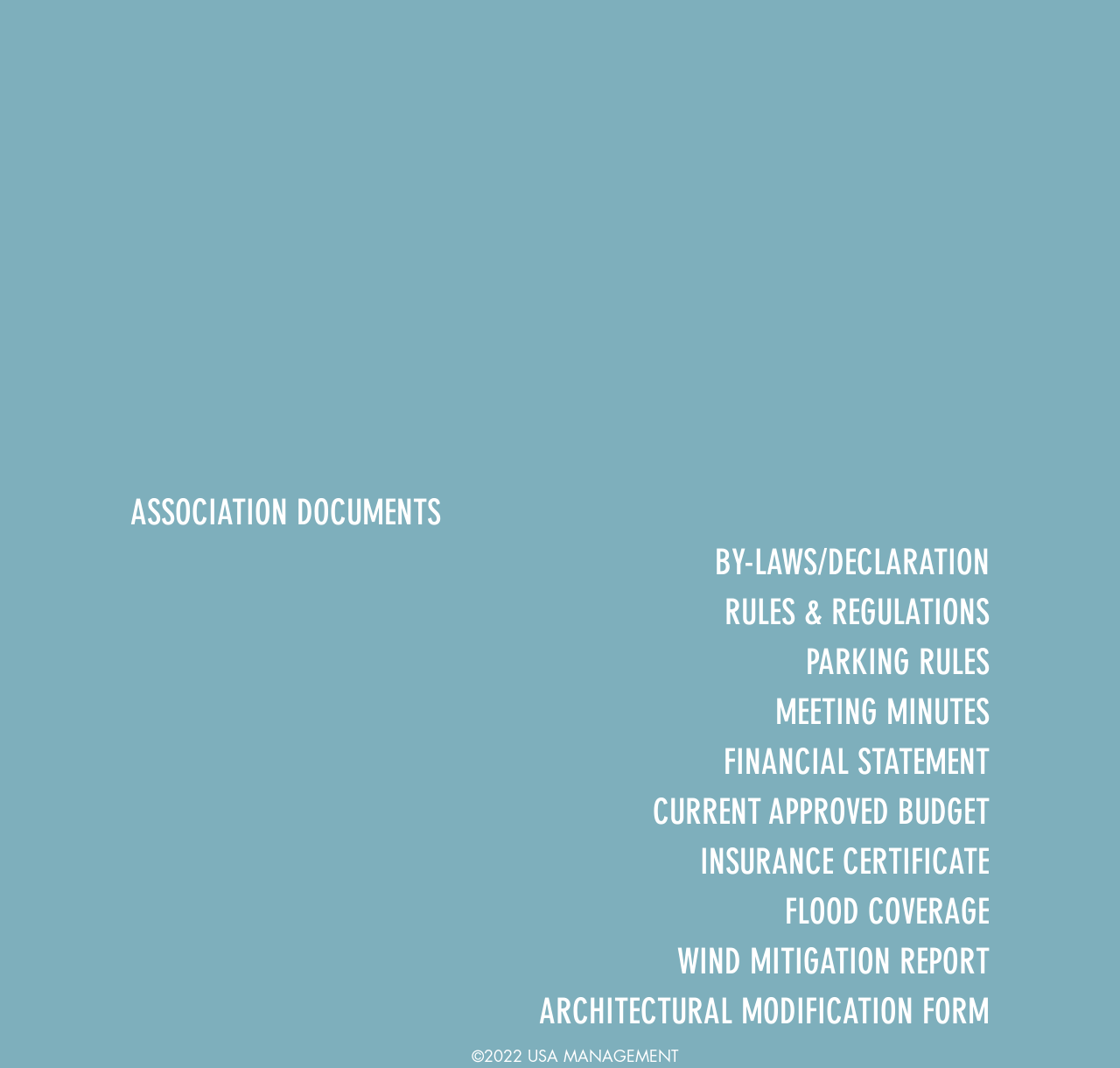What is the link text under the 'BY-LAWS/DECLARATION' heading? Using the information from the screenshot, answer with a single word or phrase.

BY-LAWS/DECLARATION